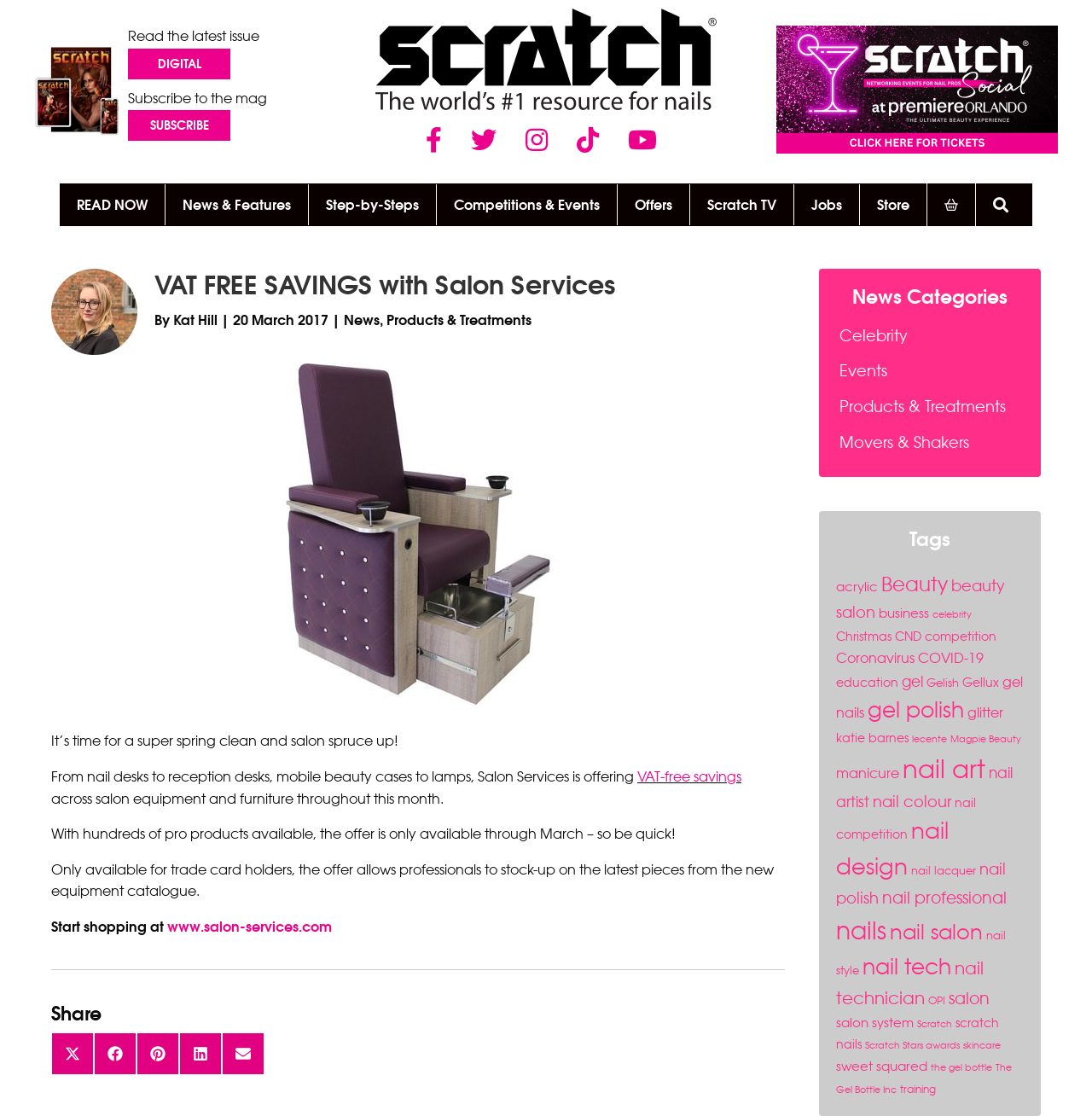Please extract the webpage's main title and generate its text content.

VAT FREE SAVINGS with Salon Services